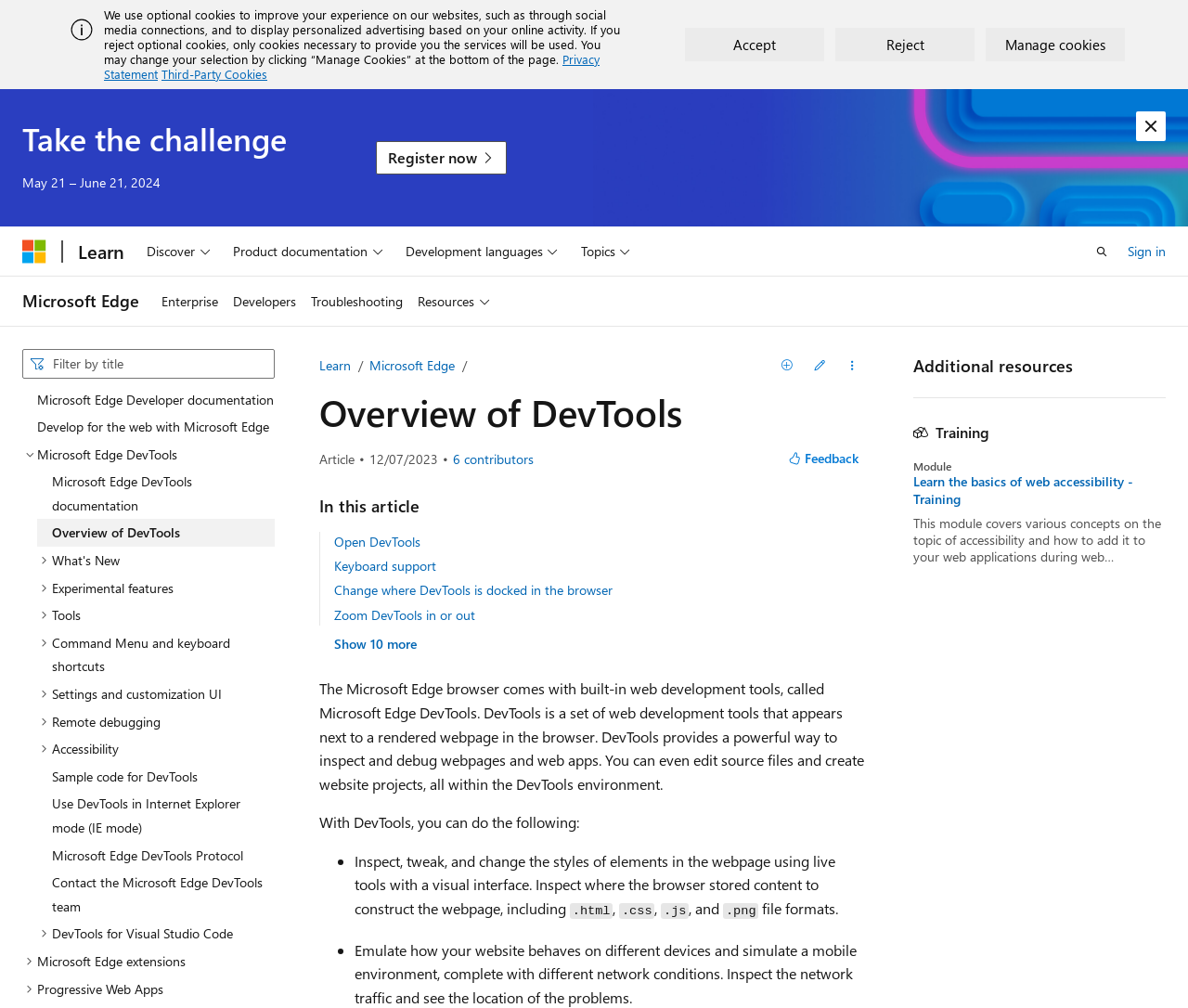What is the name of the browser that comes with built-in web development tools?
Using the details shown in the screenshot, provide a comprehensive answer to the question.

According to the webpage, the Microsoft Edge browser comes with built-in web development tools, called Microsoft Edge DevTools.